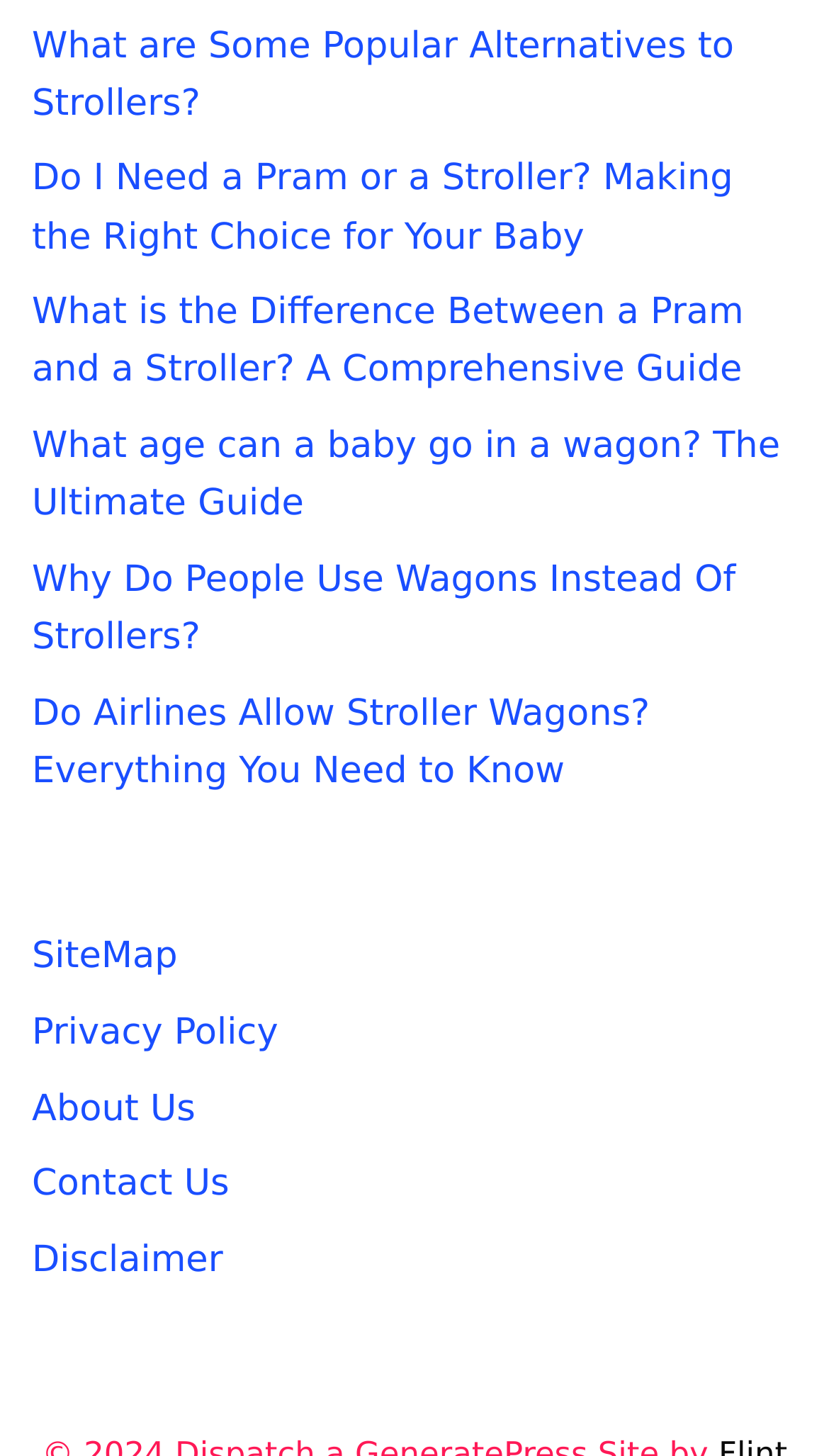Indicate the bounding box coordinates of the element that must be clicked to execute the instruction: "Read the disclaimer". The coordinates should be given as four float numbers between 0 and 1, i.e., [left, top, right, bottom].

[0.038, 0.851, 0.269, 0.88]